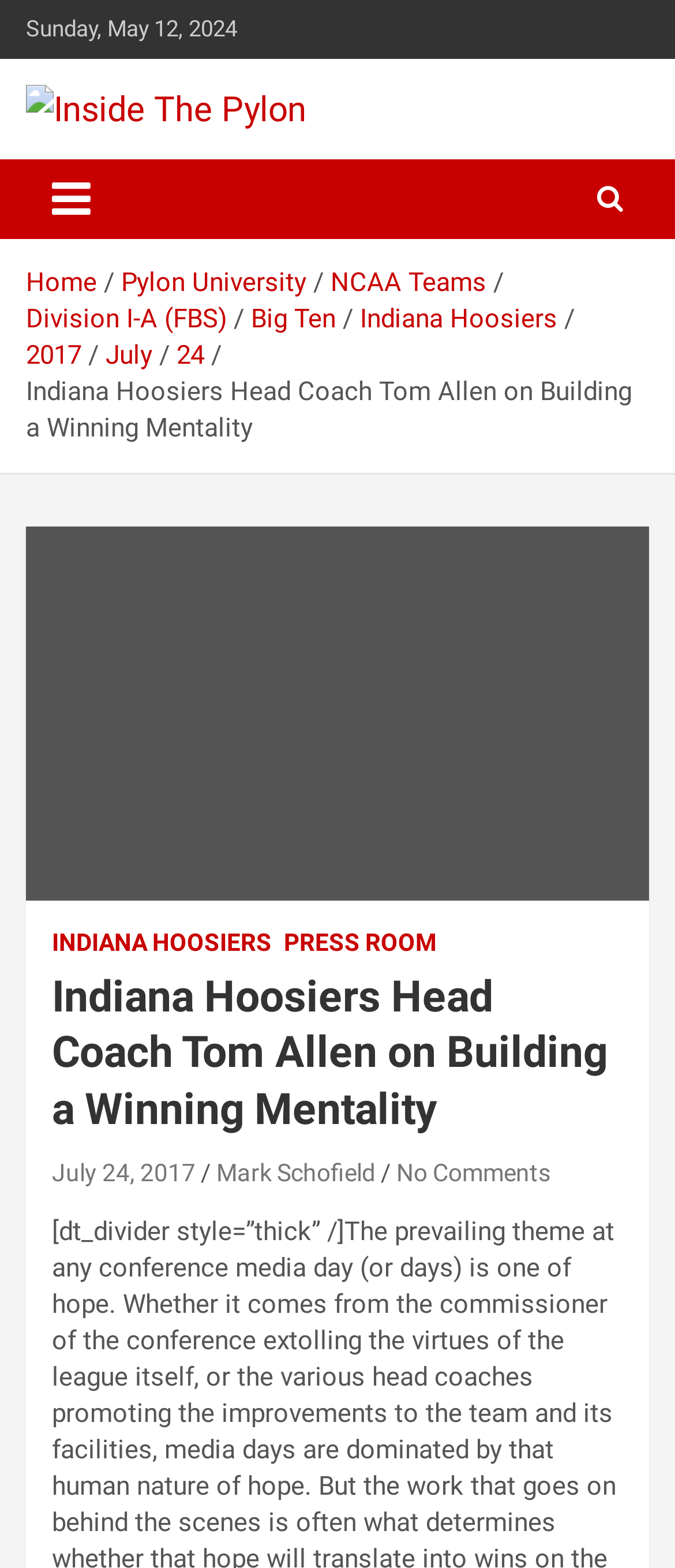Kindly respond to the following question with a single word or a brief phrase: 
What is the category of the article?

Big Ten